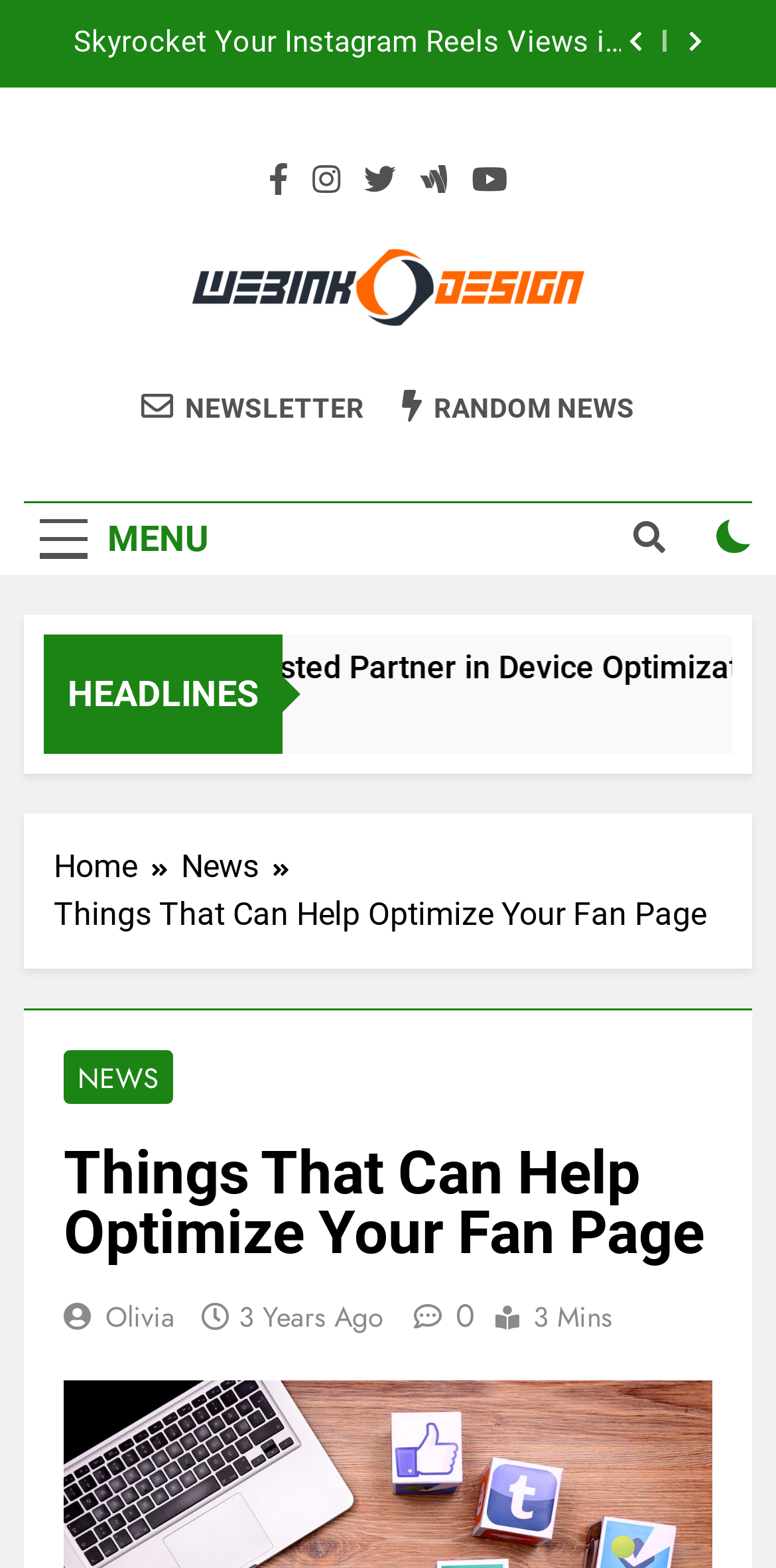Pinpoint the bounding box coordinates of the clickable area needed to execute the instruction: "Click the NEWS link". The coordinates should be specified as four float numbers between 0 and 1, i.e., [left, top, right, bottom].

[0.082, 0.669, 0.223, 0.704]